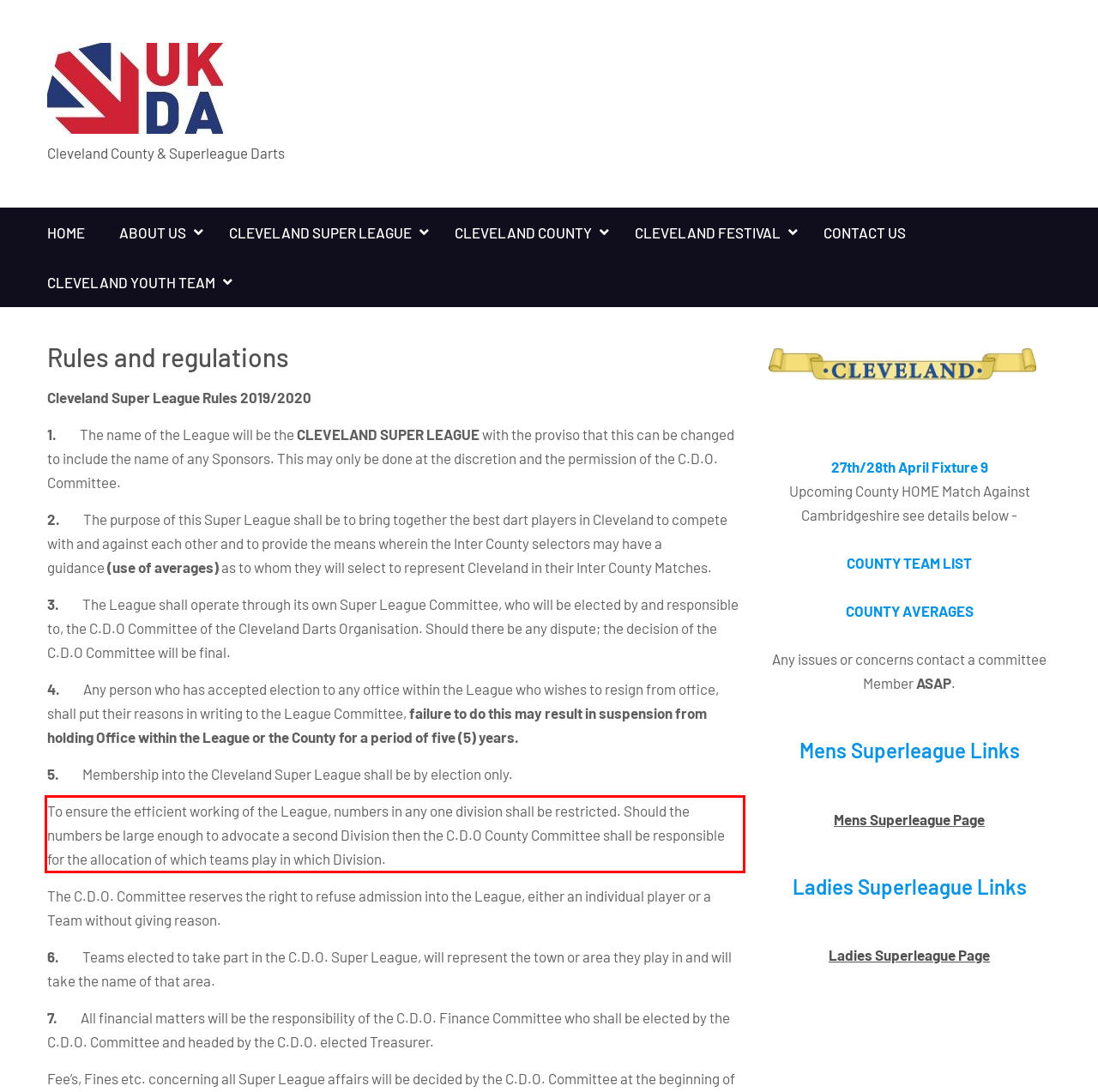There is a screenshot of a webpage with a red bounding box around a UI element. Please use OCR to extract the text within the red bounding box.

To ensure the efficient working of the League, numbers in any one division shall be restricted. Should the numbers be large enough to advocate a second Division then the C.D.O County Committee shall be responsible for the allocation of which teams play in which Division.